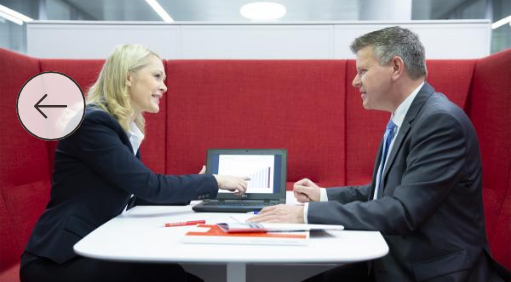Provide an in-depth description of all elements within the image.

The image captures a professional meeting between a woman and a man inside a modern, collaborative workspace. The woman, dressed in a smart blazer, is animatedly pointing at a laptop screen that displays a bar graph, suggesting a discussion of performance or growth metrics. The man, in a suit and tie, is attentively listening and may be considering her insights. They are seated at a white table surrounded by a cozy, red upholstered backdrop, creating an inviting atmosphere conducive to conversation. On the table, papers and stationary are visible, indicating that they are engaged in a structured discussion, possibly related to business strategies or project planning.